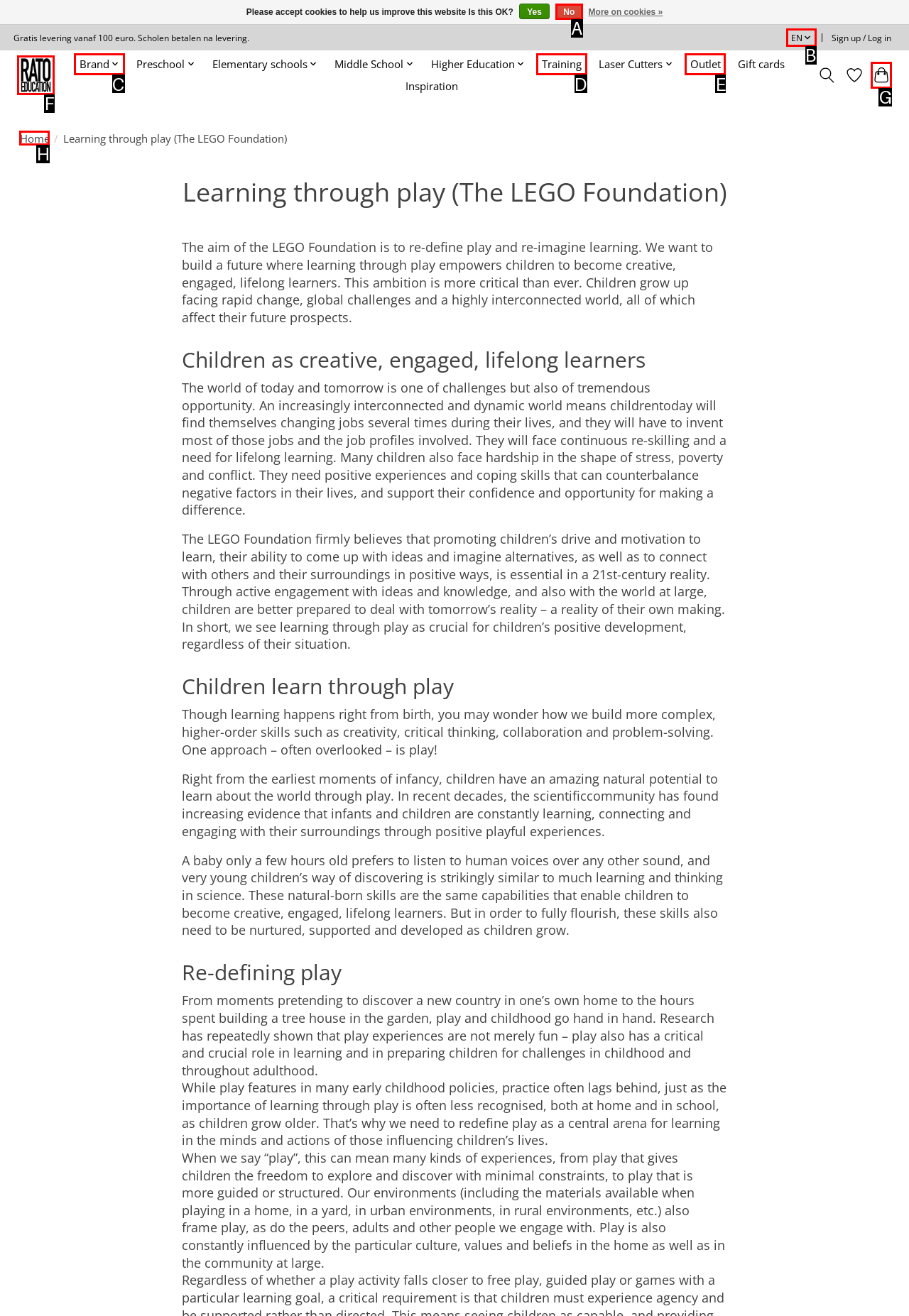Decide which UI element to click to accomplish the task: Open the cart
Respond with the corresponding option letter.

G